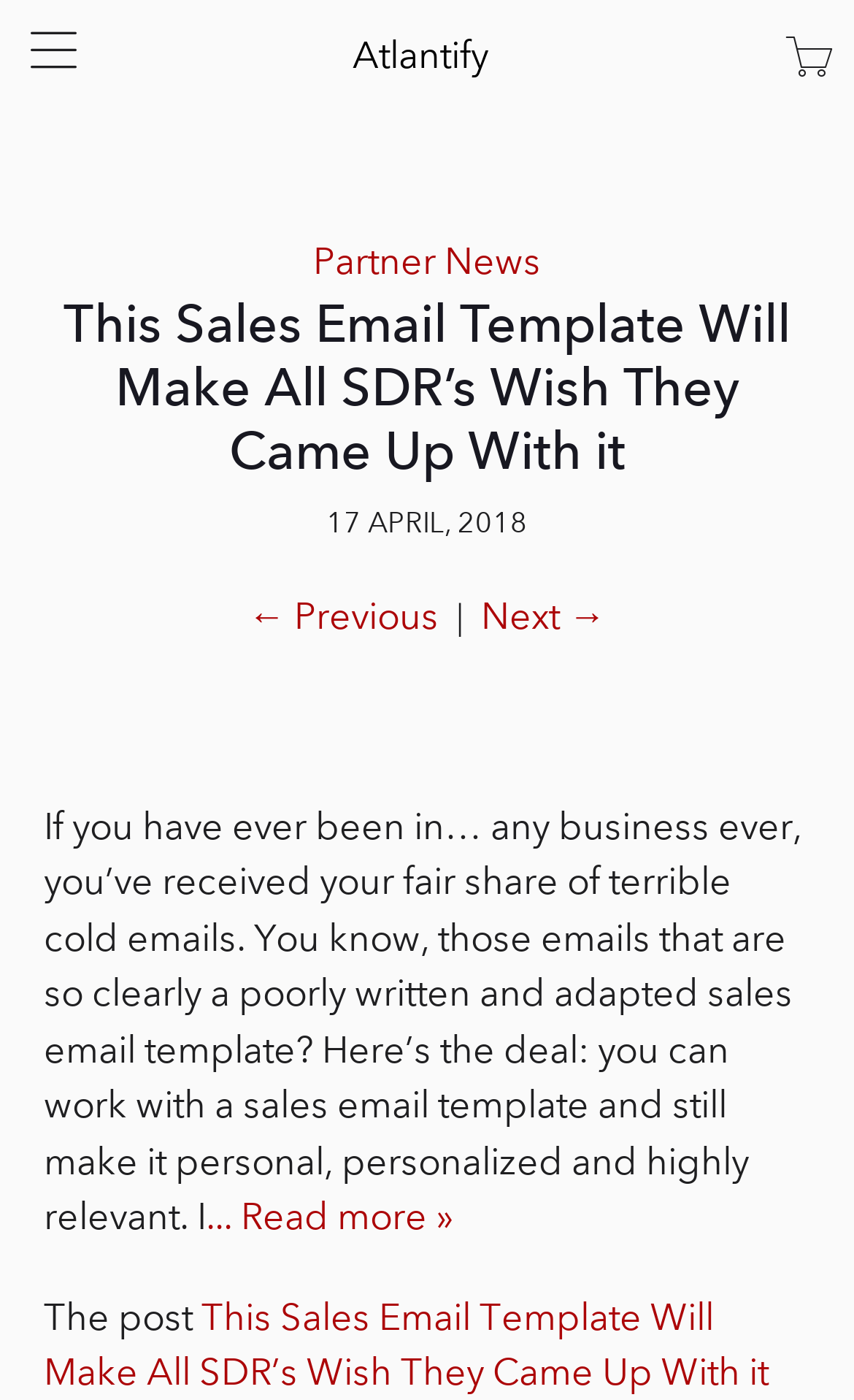Please determine the bounding box coordinates of the clickable area required to carry out the following instruction: "Read the article". The coordinates must be four float numbers between 0 and 1, represented as [left, top, right, bottom].

[0.051, 0.574, 0.938, 0.886]